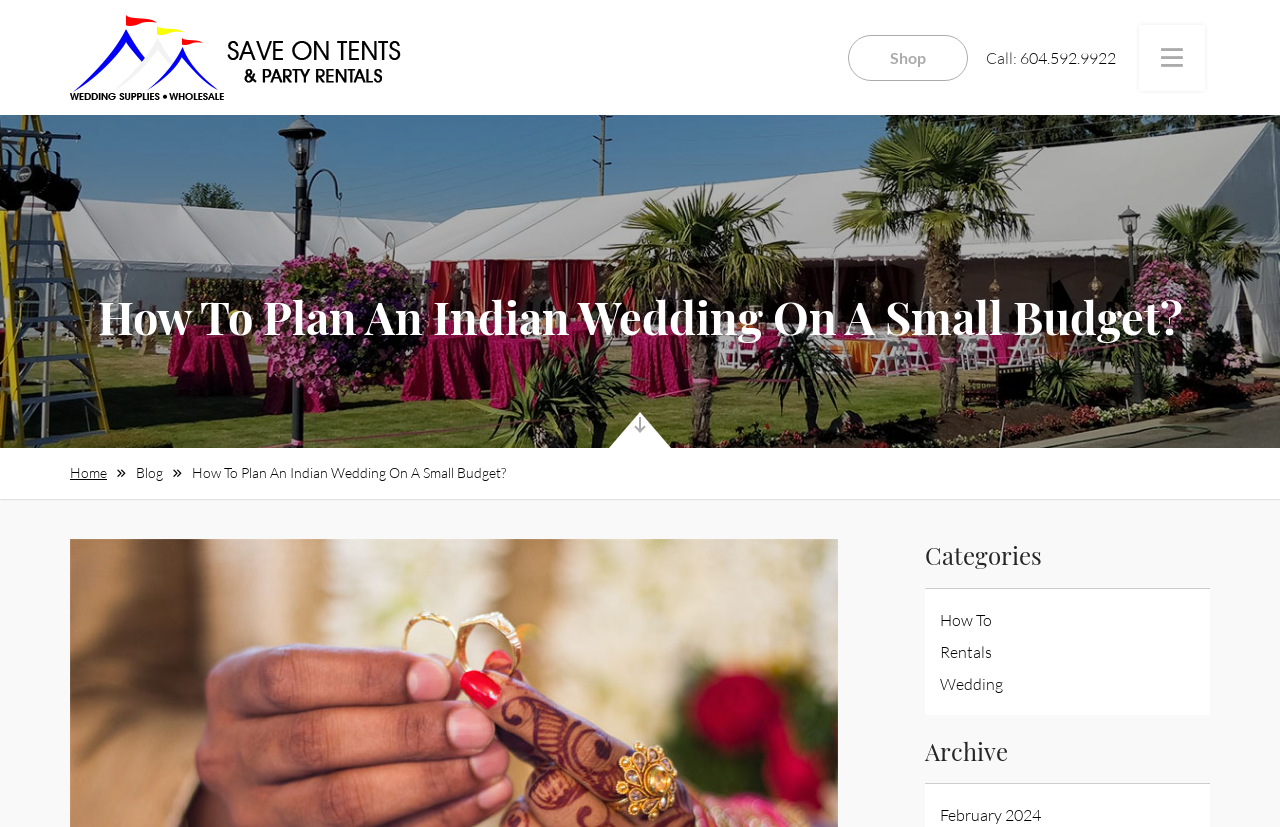Please provide a comprehensive answer to the question below using the information from the image: Is there a 'Shop' link on the webpage?

I found the 'Shop' link by looking at the top navigation menu, where it is listed as one of the options.